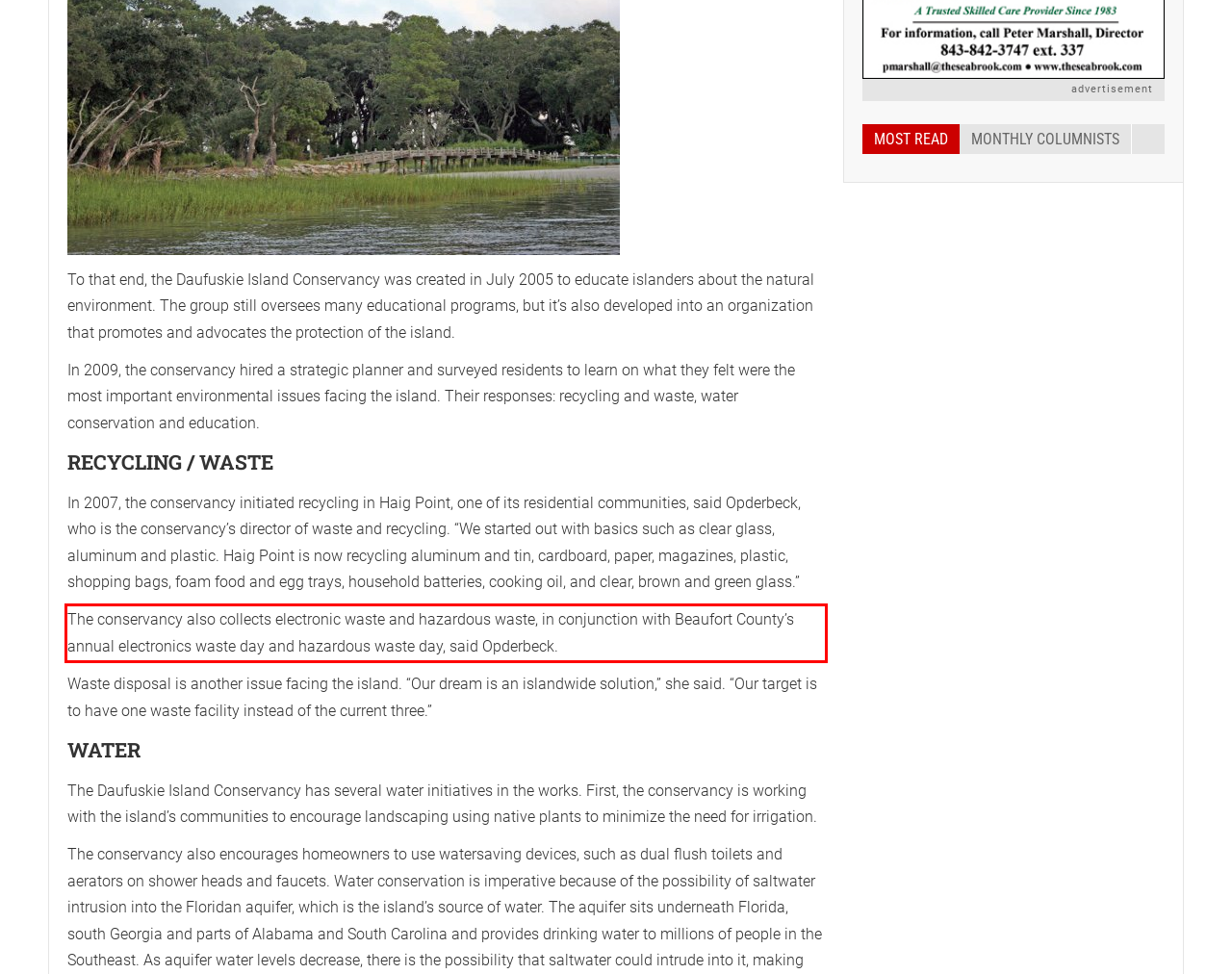Identify the text inside the red bounding box in the provided webpage screenshot and transcribe it.

The conservancy also collects electronic waste and hazardous waste, in conjunction with Beaufort County’s annual electronics waste day and hazardous waste day, said Opderbeck.